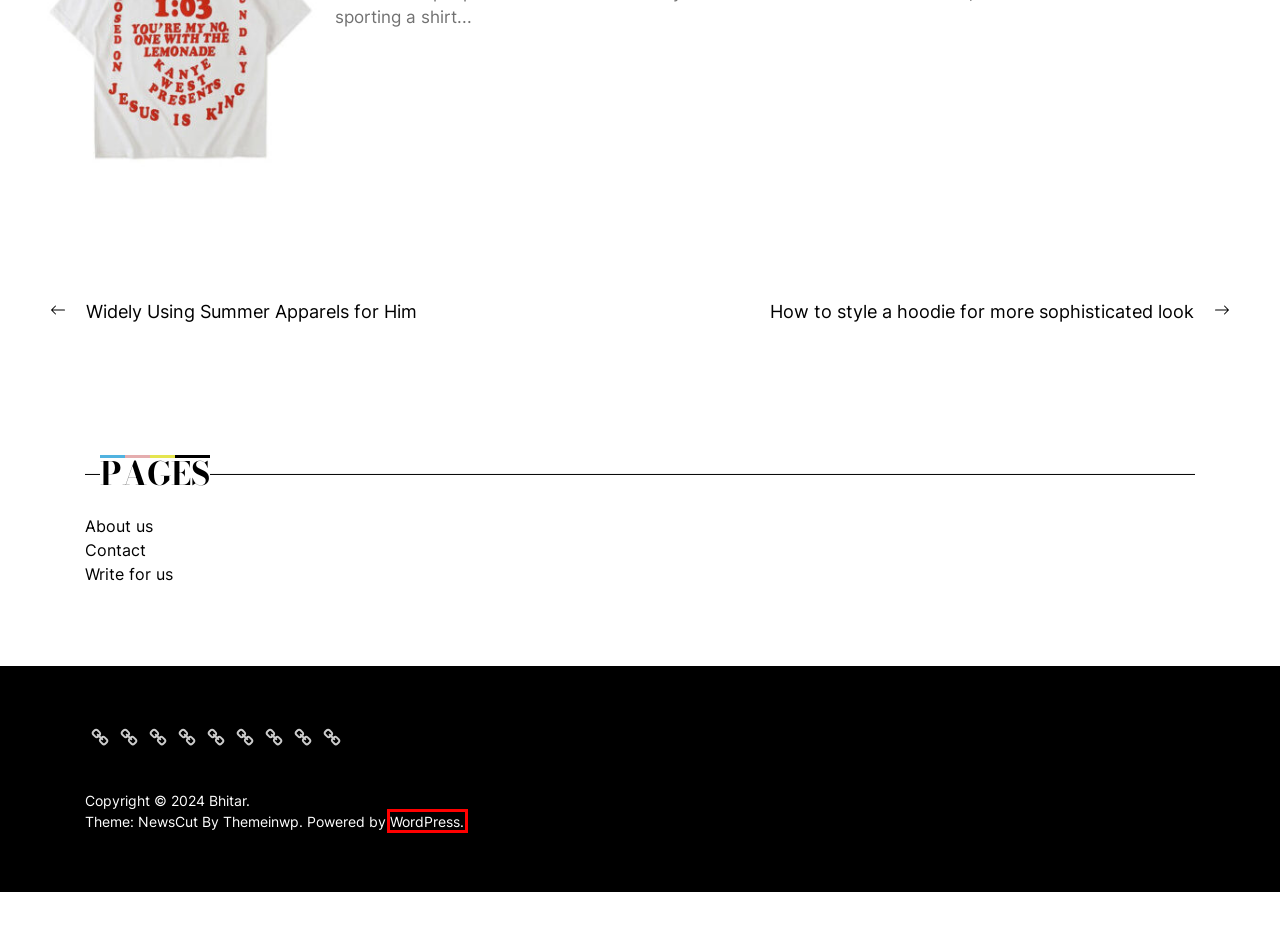Check out the screenshot of a webpage with a red rectangle bounding box. Select the best fitting webpage description that aligns with the new webpage after clicking the element inside the bounding box. Here are the candidates:
A. The Best Kanye West Shirt
B. Write for us - Bhitar
C. Widely Using Summer Apparels for Him - Bhitar
D. Contact - Bhitar
E. Fashion stores that sell Kanye West merch
F. Blog Tool, Publishing Platform, and CMS – WordPress.org
G. About us - Bhitar
H. How to style a hoodie for more sophisticated look - Bhitar

F